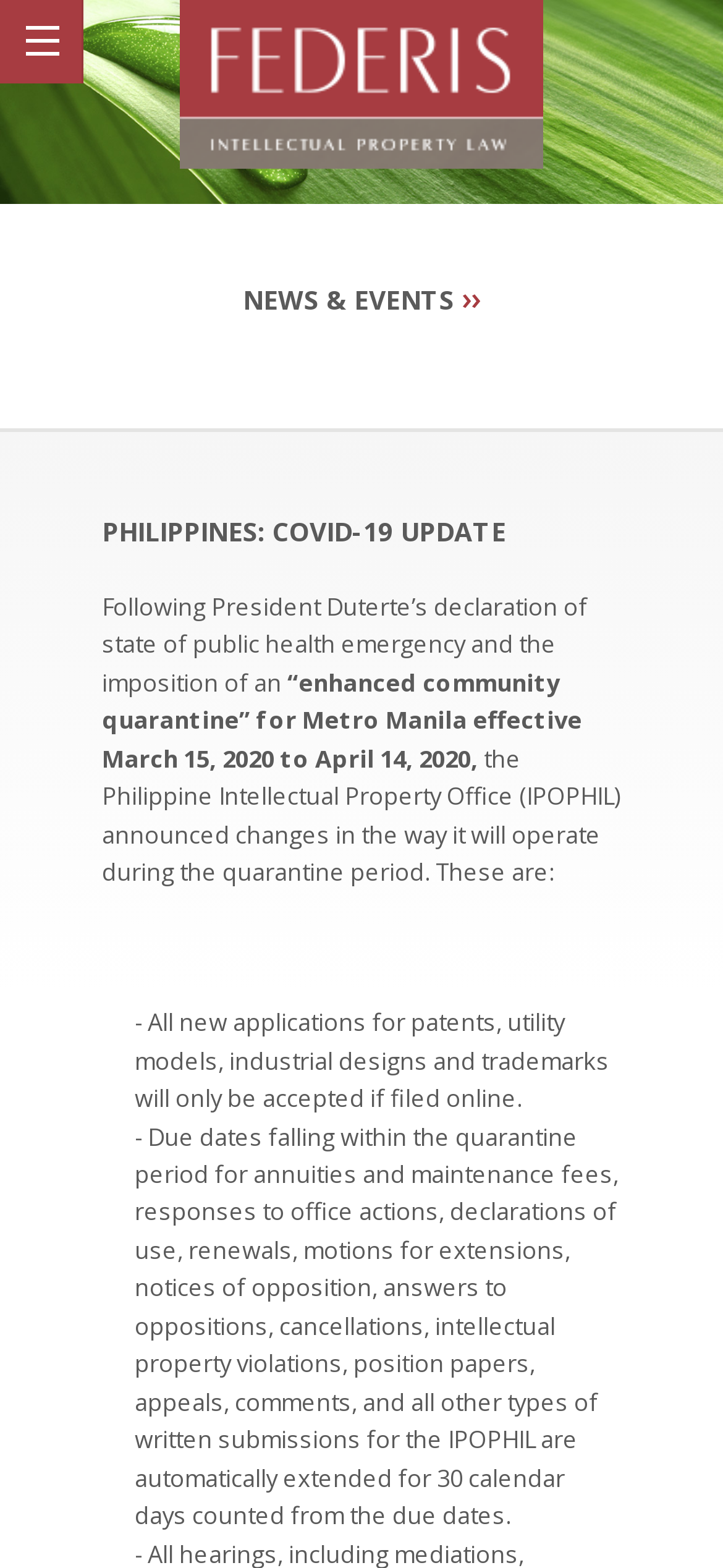Find and extract the text of the primary heading on the webpage.

NEWS & EVENTS ››